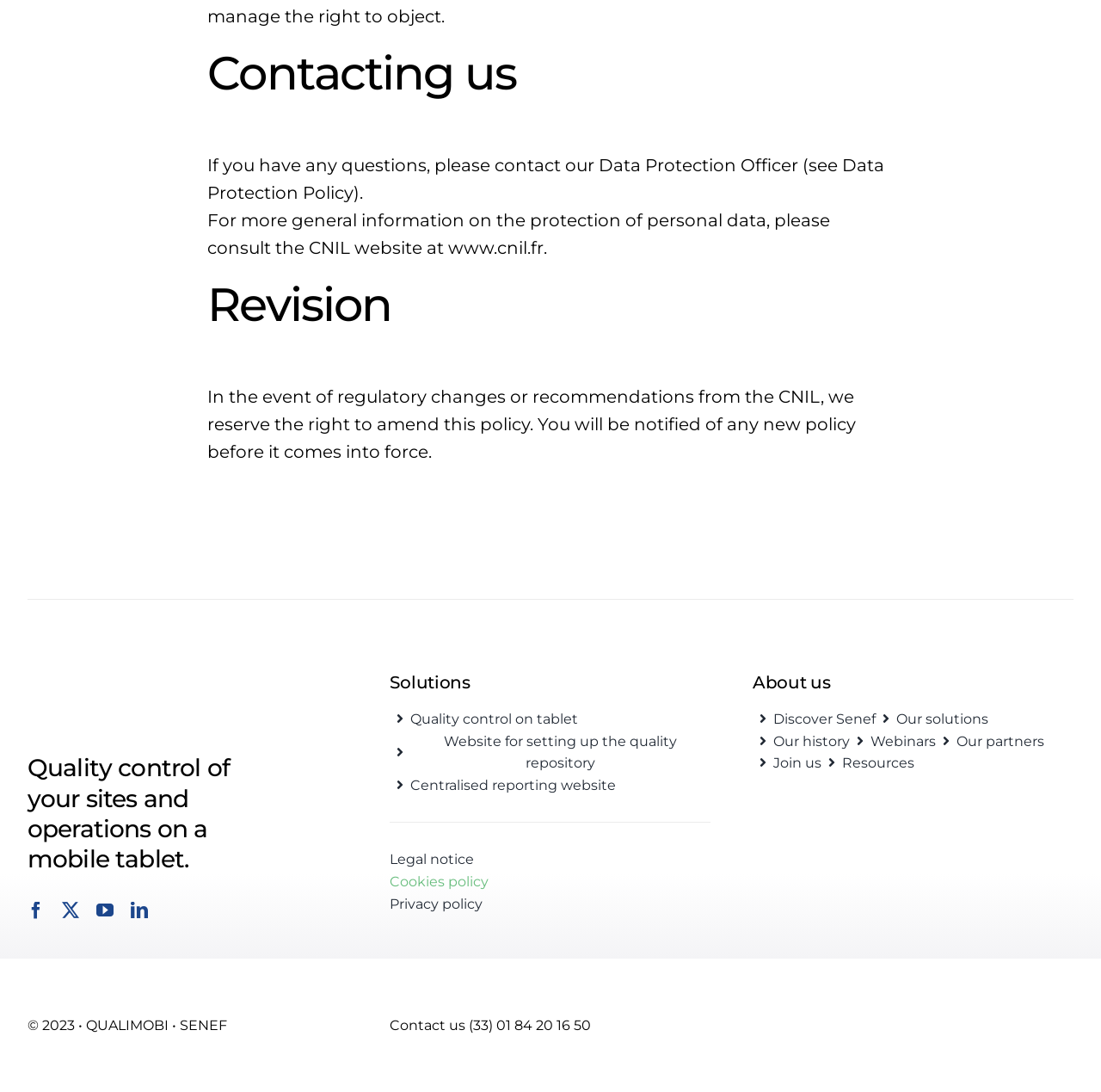Show the bounding box coordinates for the element that needs to be clicked to execute the following instruction: "Contact us". Provide the coordinates in the form of four float numbers between 0 and 1, i.e., [left, top, right, bottom].

[0.354, 0.931, 0.537, 0.946]